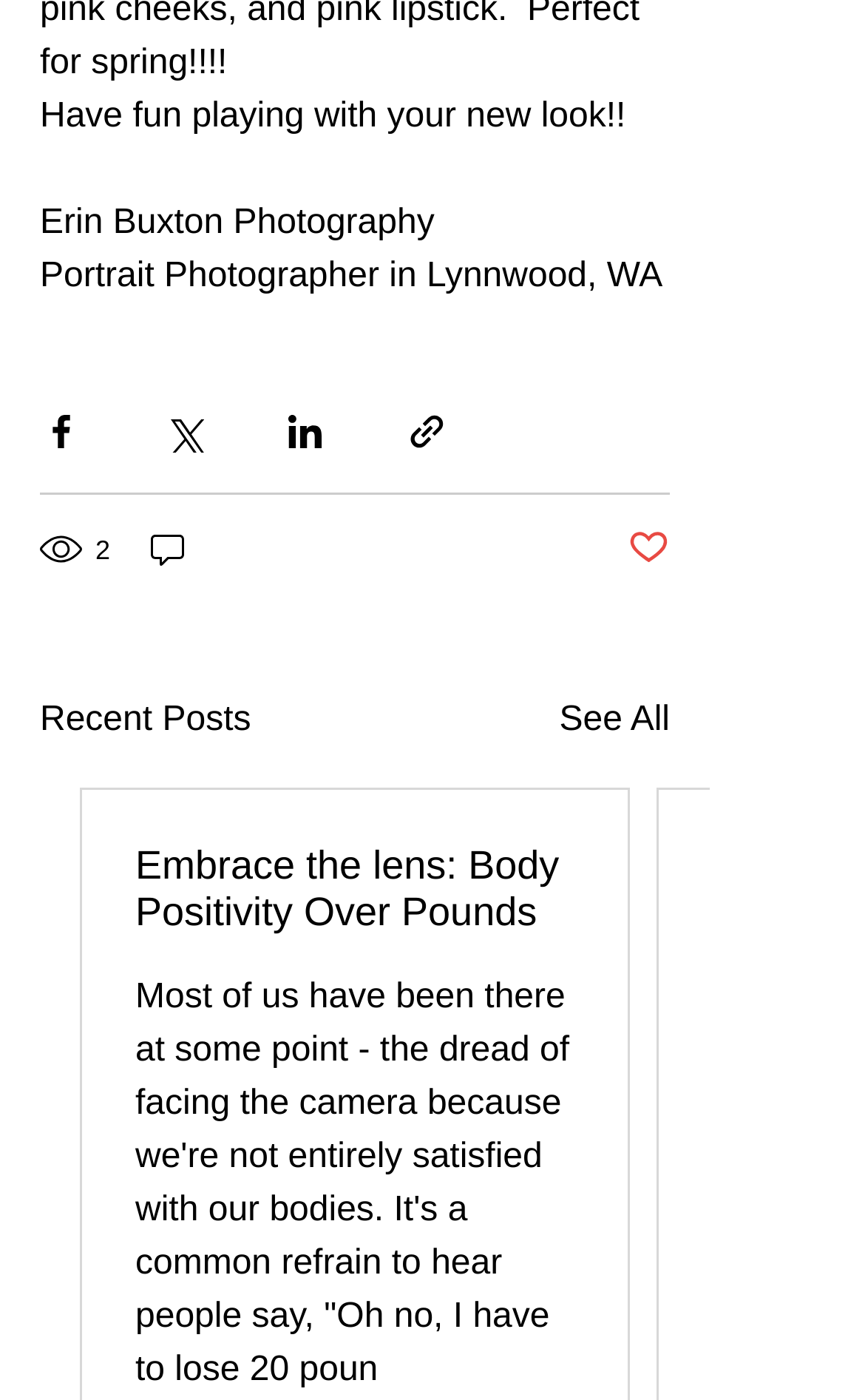Pinpoint the bounding box coordinates of the clickable area needed to execute the instruction: "Like the post". The coordinates should be specified as four float numbers between 0 and 1, i.e., [left, top, right, bottom].

[0.726, 0.376, 0.774, 0.409]